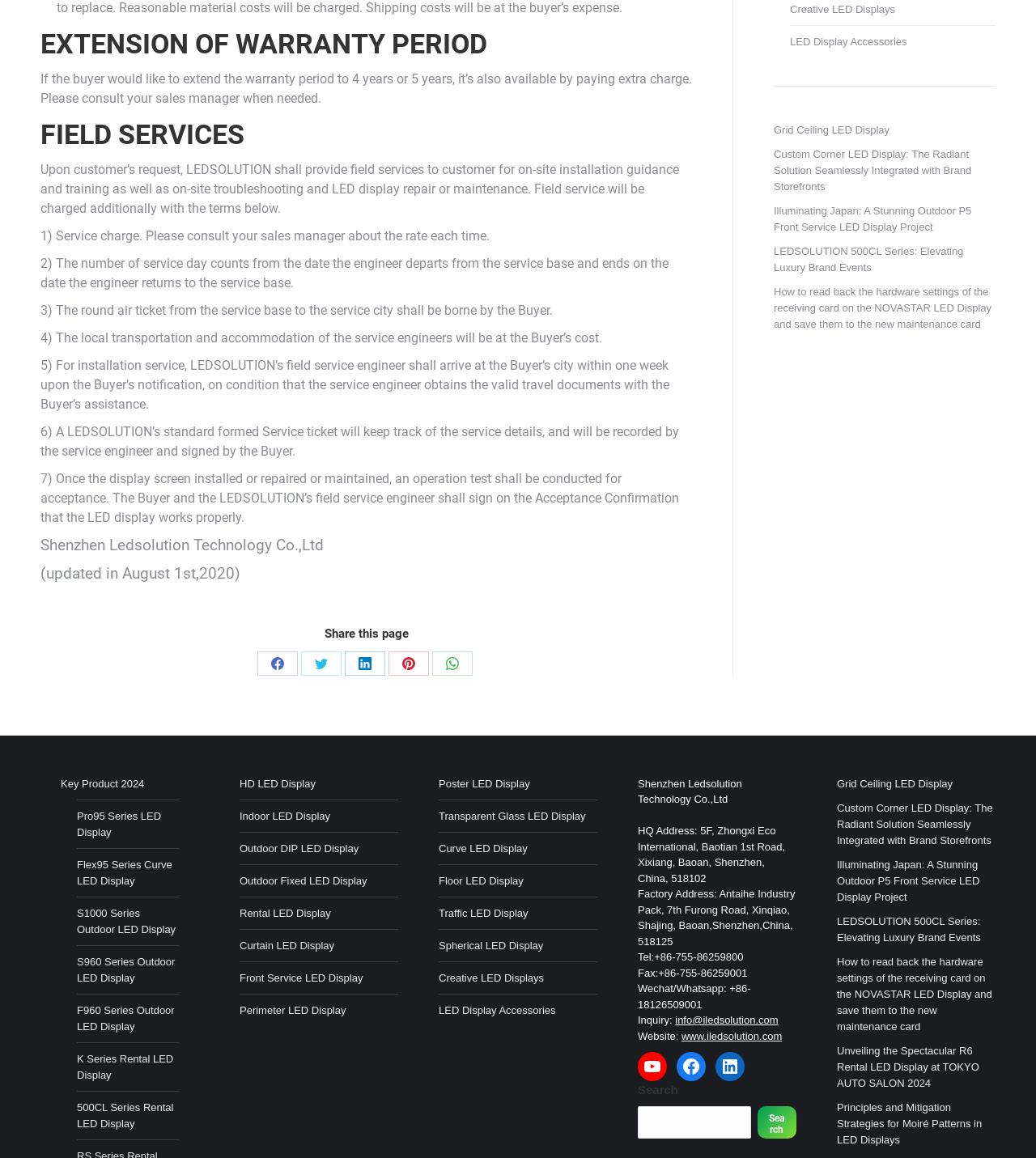Please examine the image and provide a detailed answer to the question: What is the company name?

I found the company name by looking at the text elements on the webpage, specifically the ones at the bottom of the page, which typically contain contact information and company details.